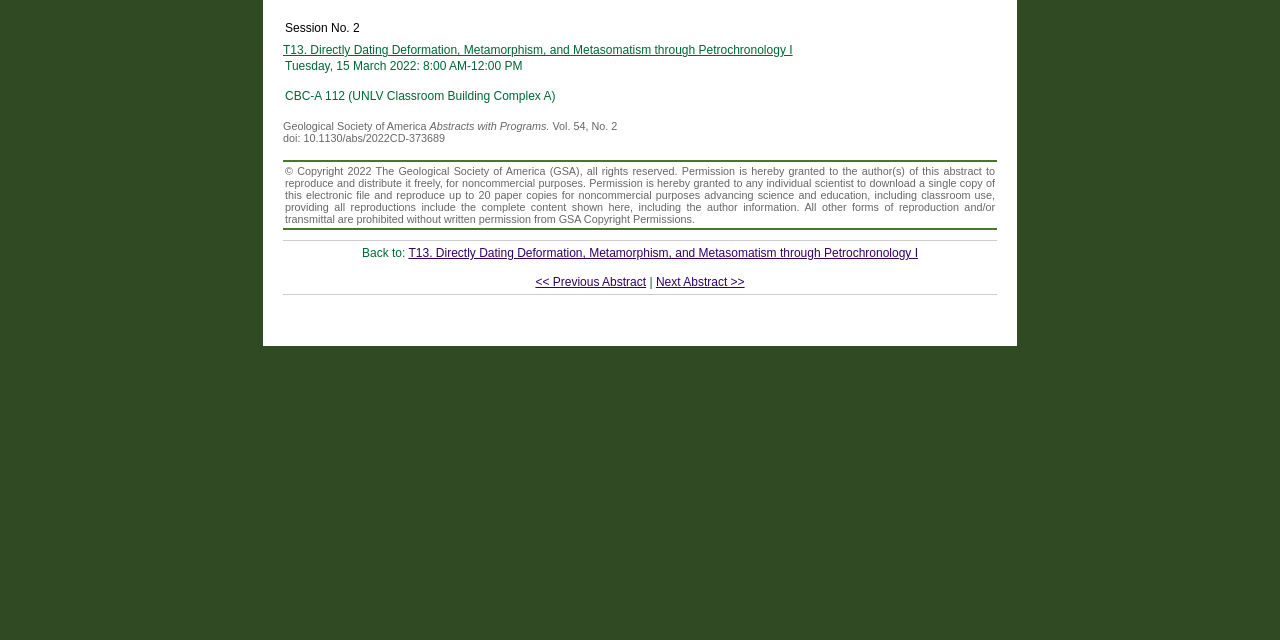Find the bounding box of the UI element described as follows: "<< Previous Abstract".

[0.418, 0.43, 0.505, 0.452]